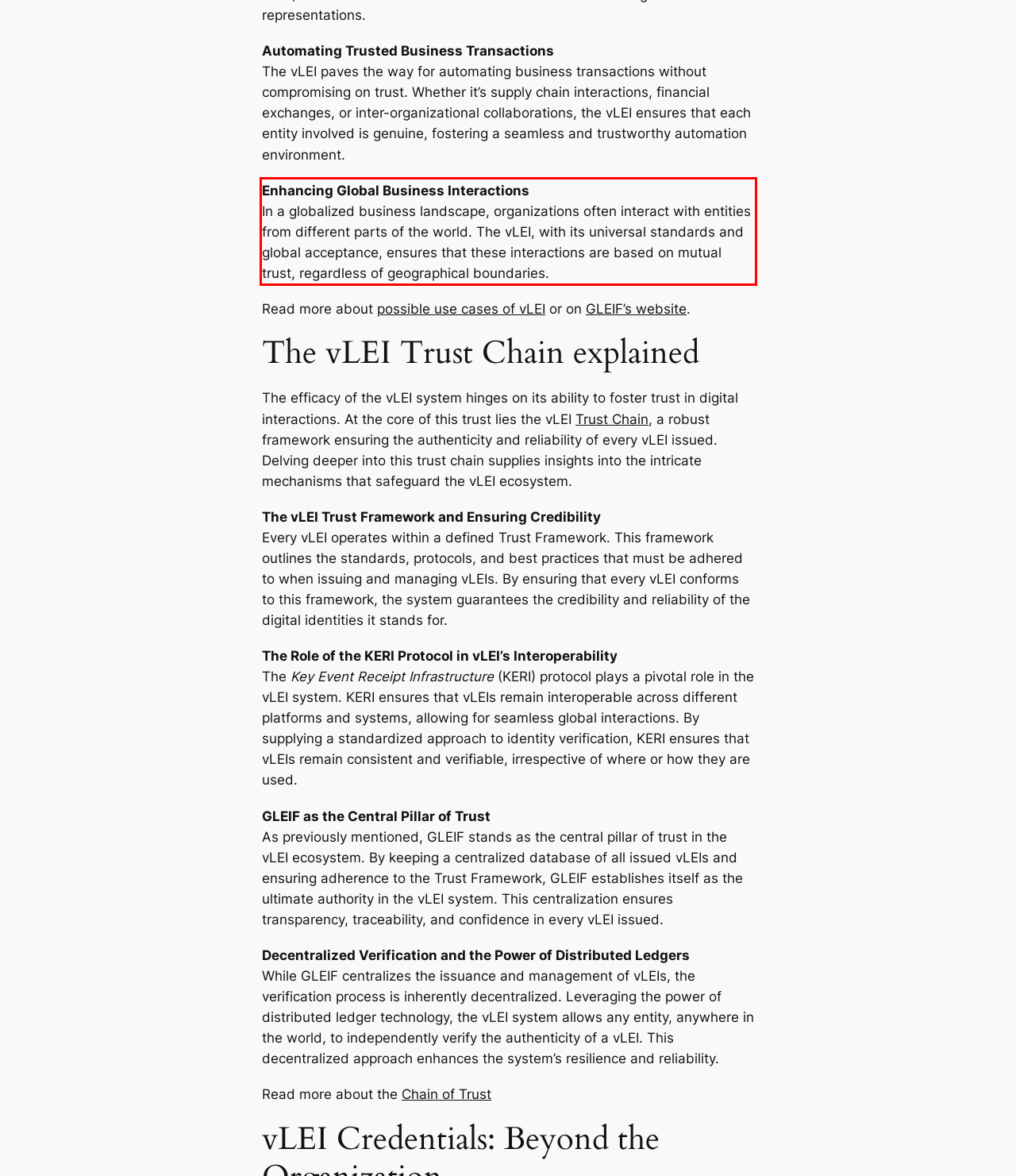Examine the webpage screenshot, find the red bounding box, and extract the text content within this marked area.

Enhancing Global Business Interactions In a globalized business landscape, organizations often interact with entities from different parts of the world. The vLEI, with its universal standards and global acceptance, ensures that these interactions are based on mutual trust, regardless of geographical boundaries.